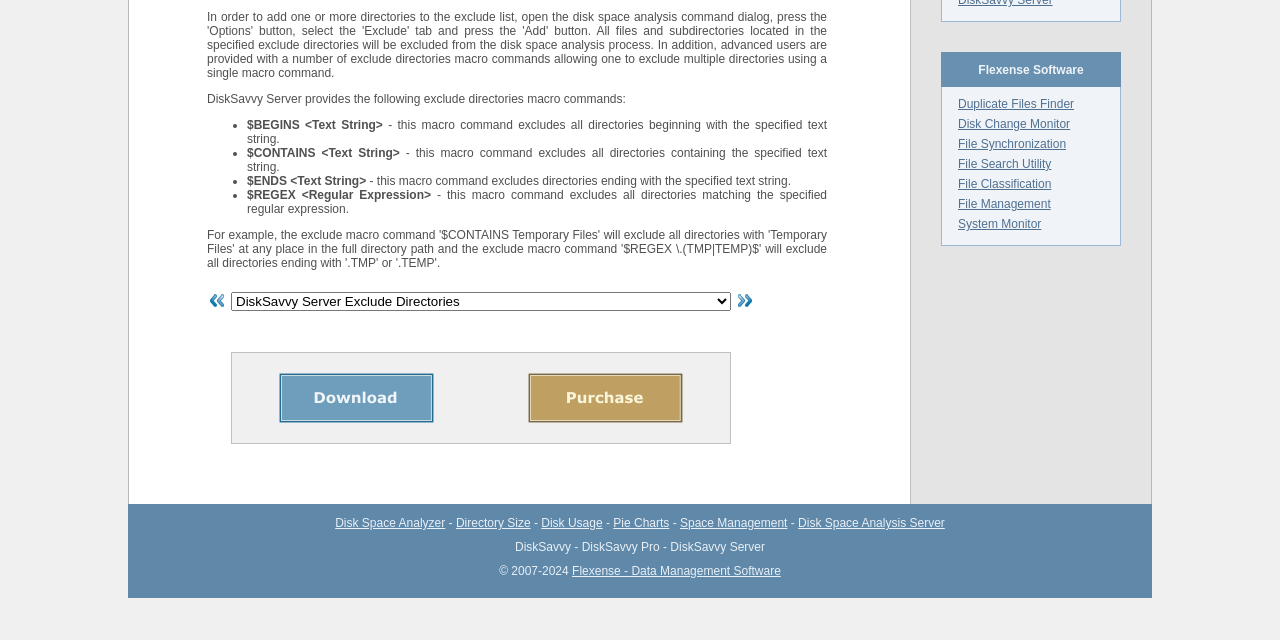Ascertain the bounding box coordinates for the UI element detailed here: "input value="COMMENT" name="comment"". The coordinates should be provided as [left, top, right, bottom] with each value being a float between 0 and 1.

None